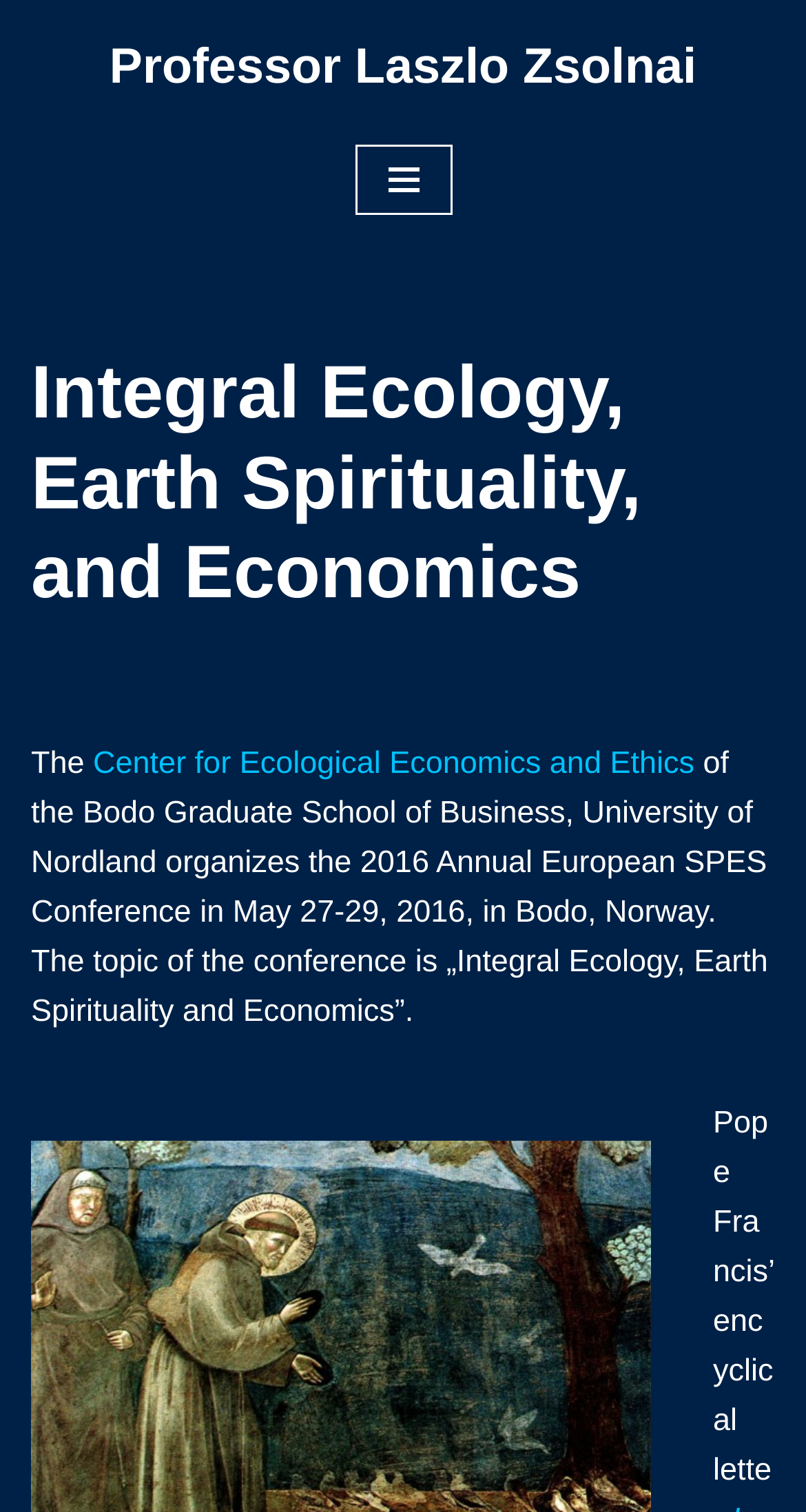Identify the bounding box for the UI element described as: "Skip to content". The coordinates should be four float numbers between 0 and 1, i.e., [left, top, right, bottom].

[0.0, 0.044, 0.077, 0.071]